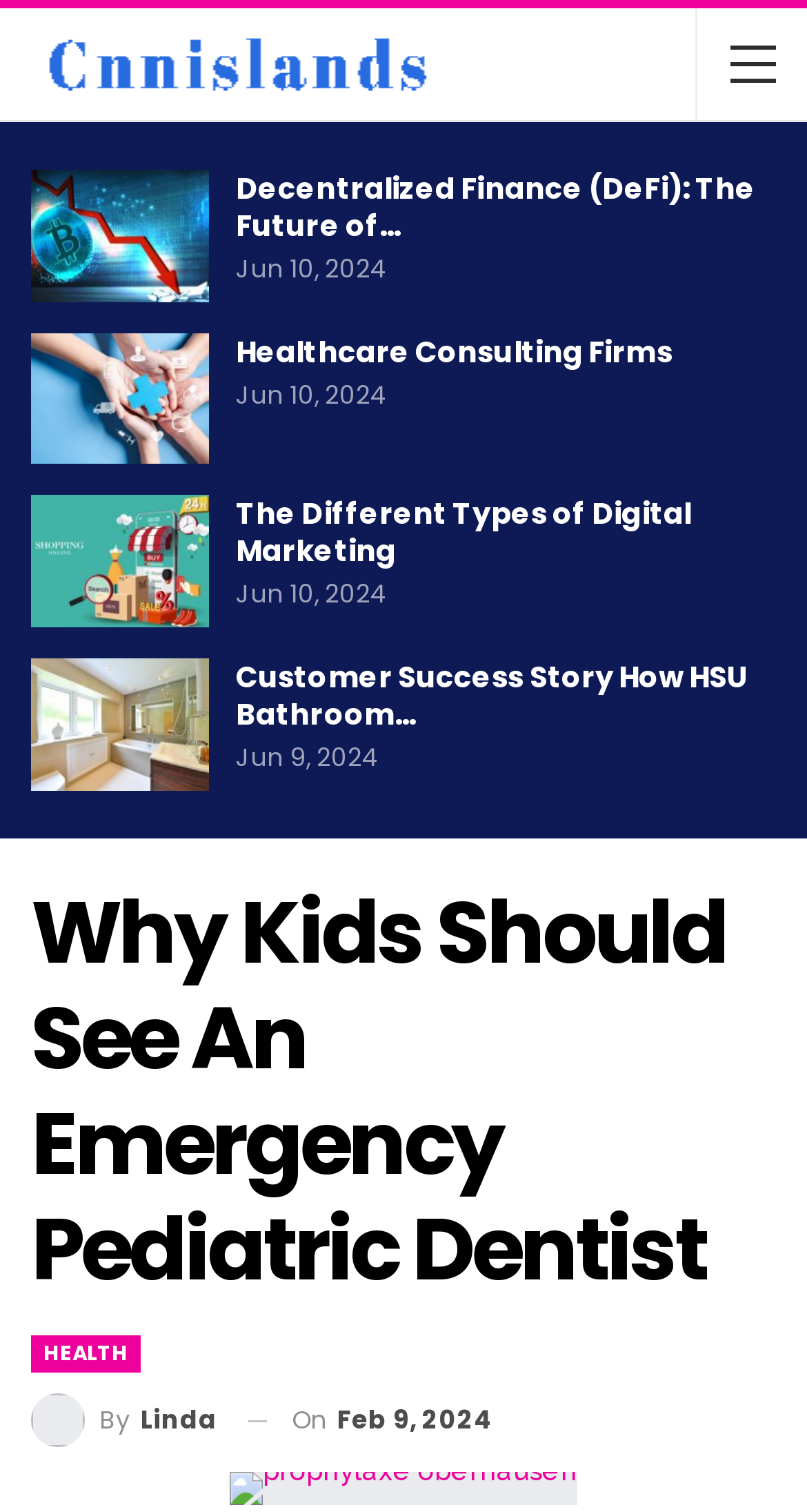Using a single word or phrase, answer the following question: 
What is the date of the main article?

Feb 9, 2024